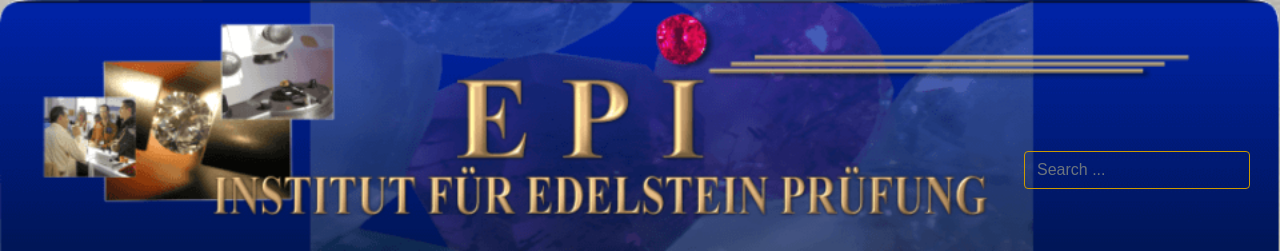What is above the 'I' in the logo?
Refer to the image and offer an in-depth and detailed answer to the question.

The logo highlights the acronym 'EPI' in elegant golden letters, and above the 'I', a vibrant red gemstone adds a striking visual element, drawing attention to the institution's focus on precious stones.